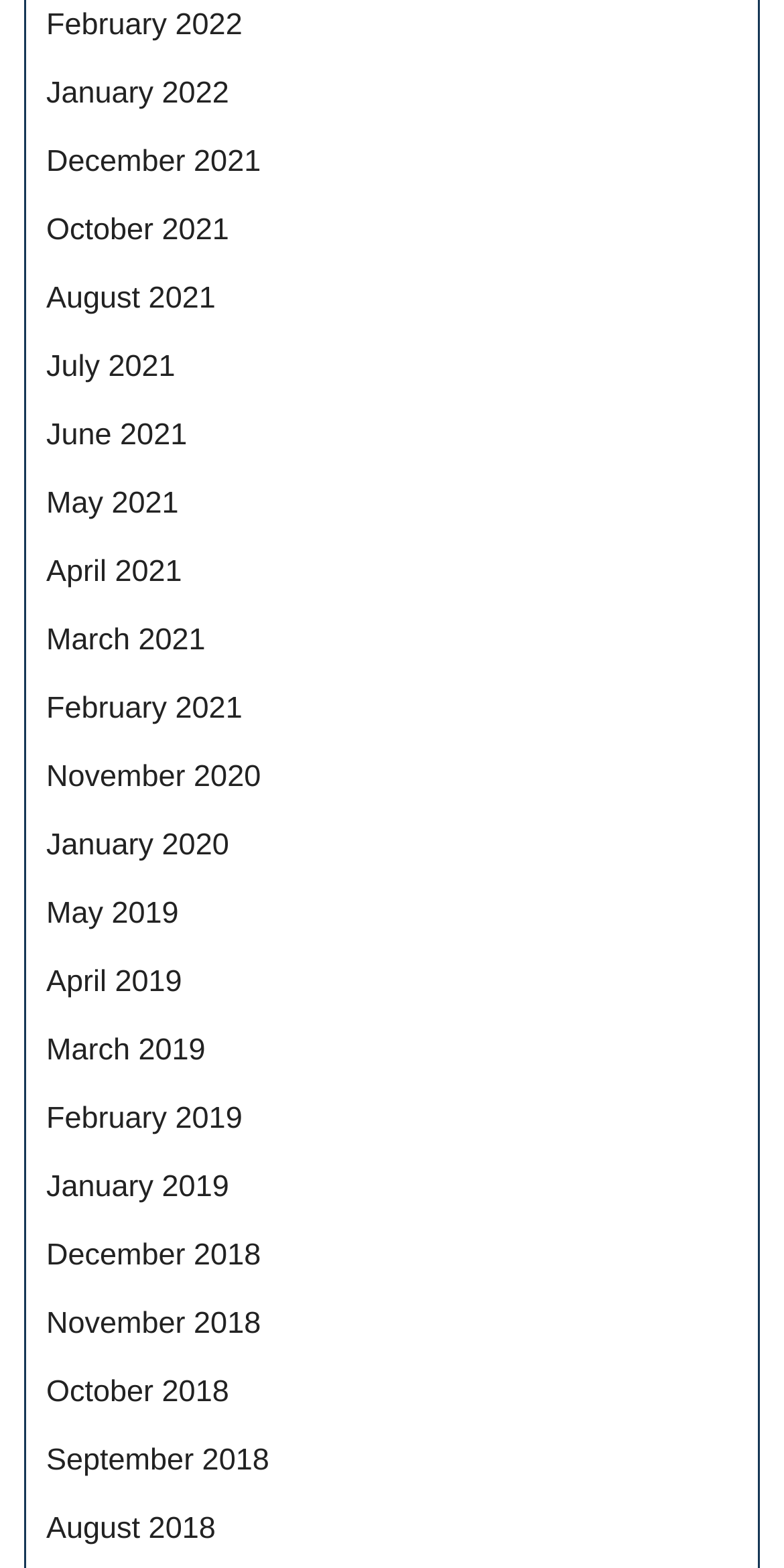Please identify the bounding box coordinates of the element I should click to complete this instruction: 'access August 2018'. The coordinates should be given as four float numbers between 0 and 1, like this: [left, top, right, bottom].

[0.059, 0.964, 0.275, 0.986]